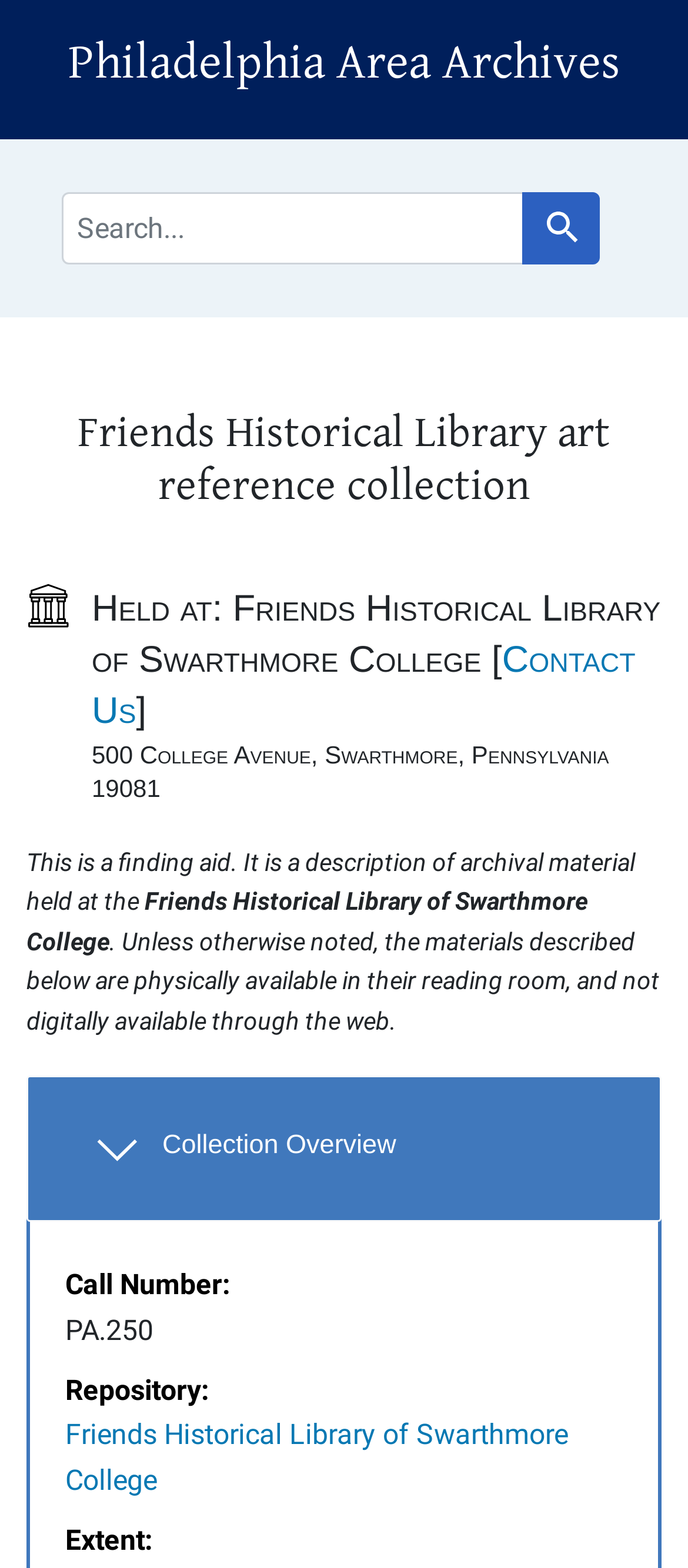Create a full and detailed caption for the entire webpage.

The webpage is about the Friends Historical Library art reference collection at Philadelphia Area Archives. At the top, there are two links, "Skip to search" and "Skip to main content", followed by a heading that reads "Philadelphia Area Archives". Below this, there is a navigation section labeled "Search", which contains a search bar with a placeholder text "search for" and a "Search" button.

The main content section is divided into several parts. At the top, there is a heading that reads "Friends Historical Library art reference collection". Below this, there is a section that provides information about the collection, including the location where it is held, which is the Friends Historical Library of Swarthmore College, and the address of the library.

The next section is a finding aid, which describes the archival material held at the library. It explains that the materials are physically available in the reading room and not digitally available through the web. Below this, there is a section labeled "Overview and metadata sections", which contains a heading "Collection Overview". This section is expandable and provides more information about the collection, including the call number, repository, and extent.

Throughout the webpage, there are several links, including "Contact Us" and "Friends Historical Library of Swarthmore College", which provide additional information or resources. The overall structure of the webpage is organized and easy to navigate, with clear headings and concise text.